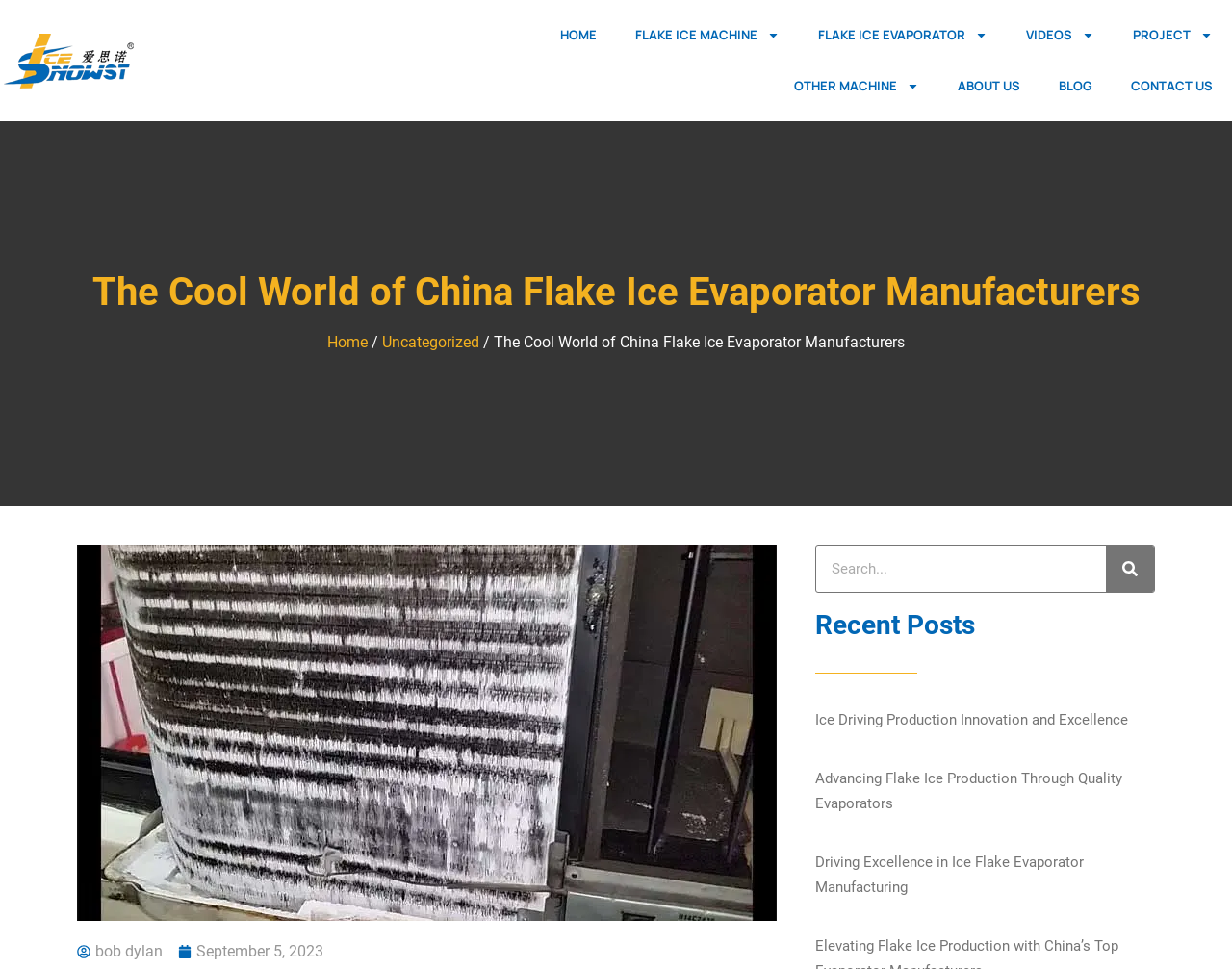Specify the bounding box coordinates of the area that needs to be clicked to achieve the following instruction: "Go to the ABOUT US page".

[0.762, 0.063, 0.844, 0.115]